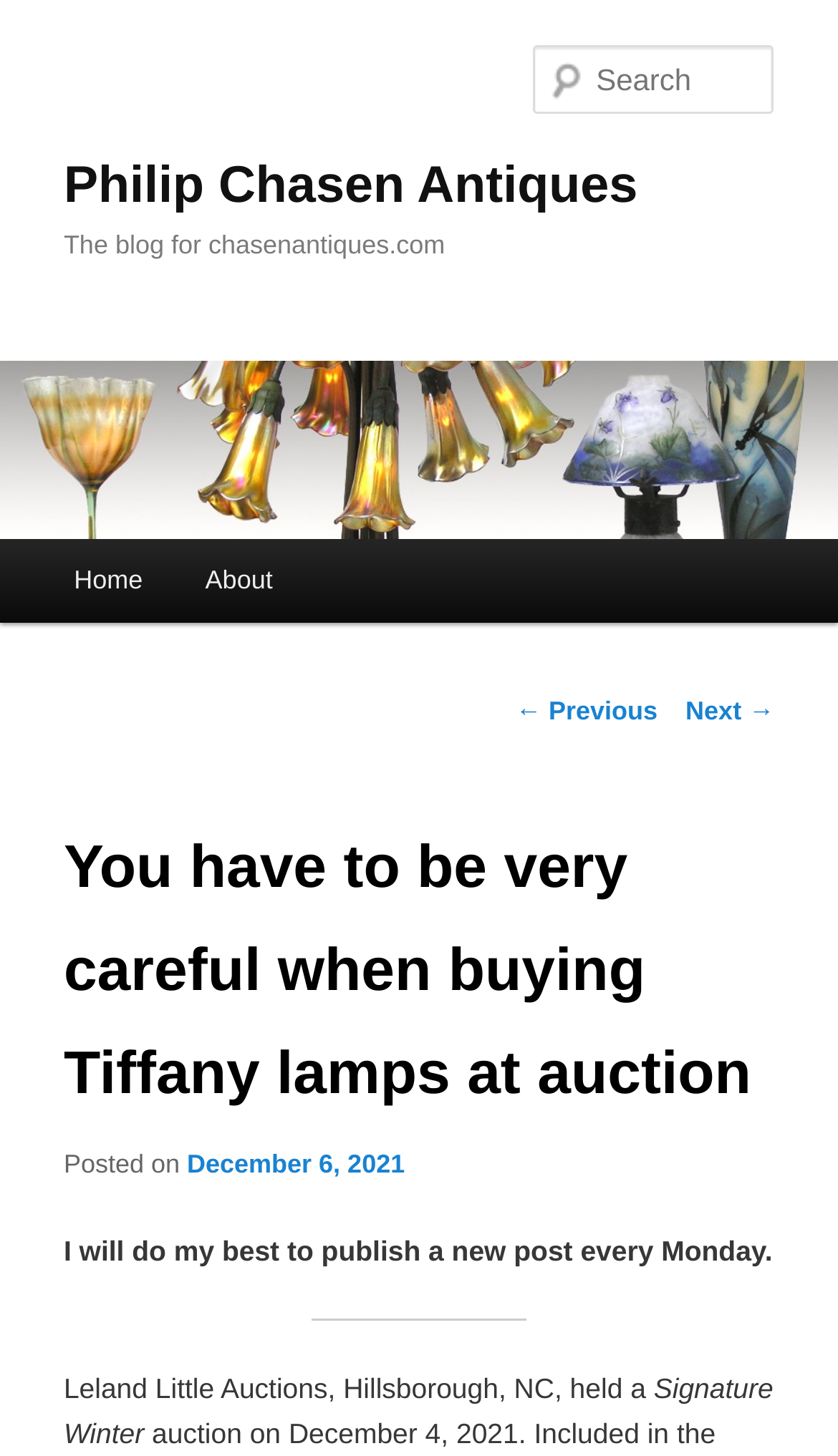Identify and provide the text of the main header on the webpage.

Philip Chasen Antiques